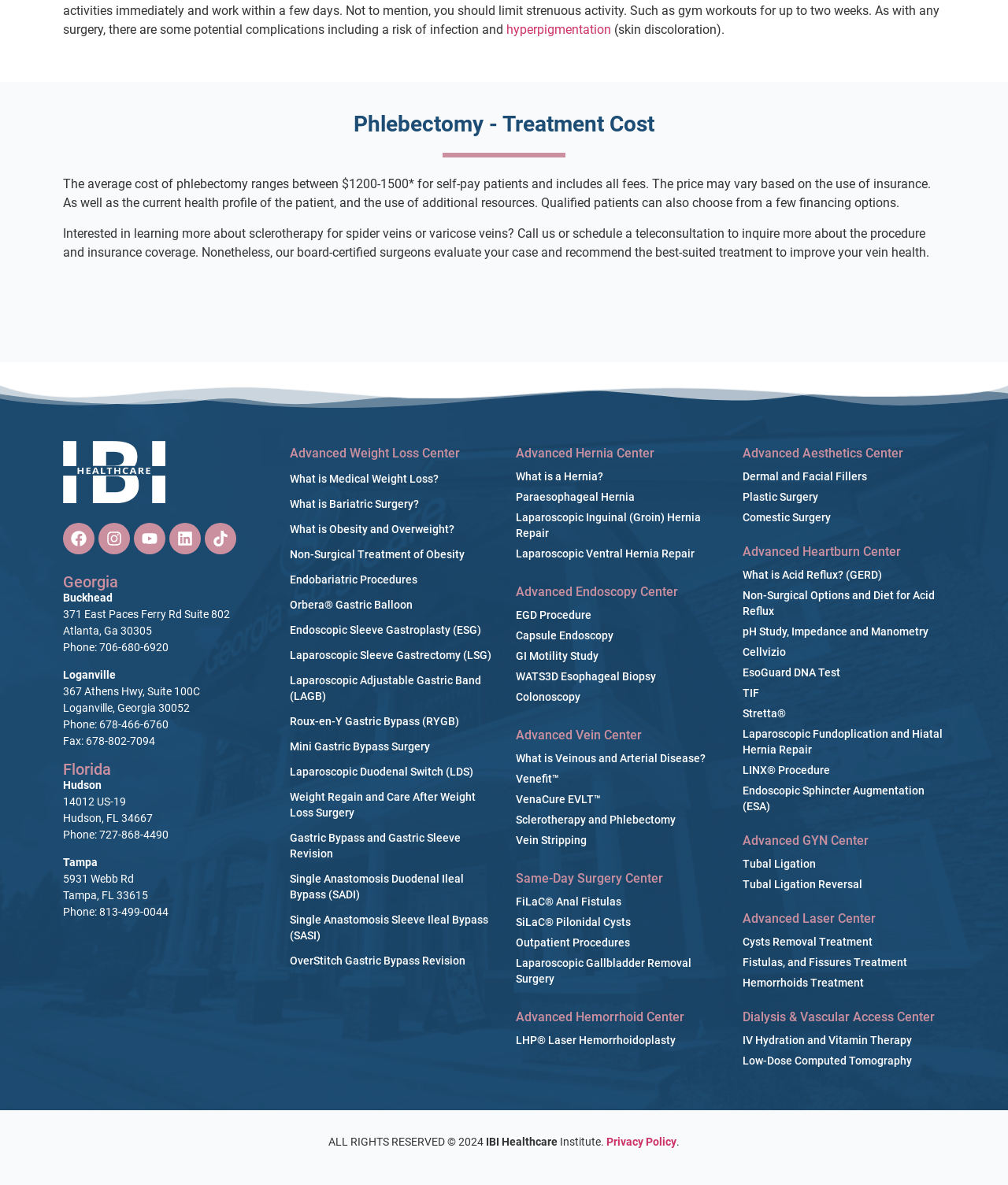Please provide the bounding box coordinates in the format (top-left x, top-left y, bottom-right x, bottom-right y). Remember, all values are floating point numbers between 0 and 1. What is the bounding box coordinate of the region described as: Youtube

[0.133, 0.441, 0.164, 0.468]